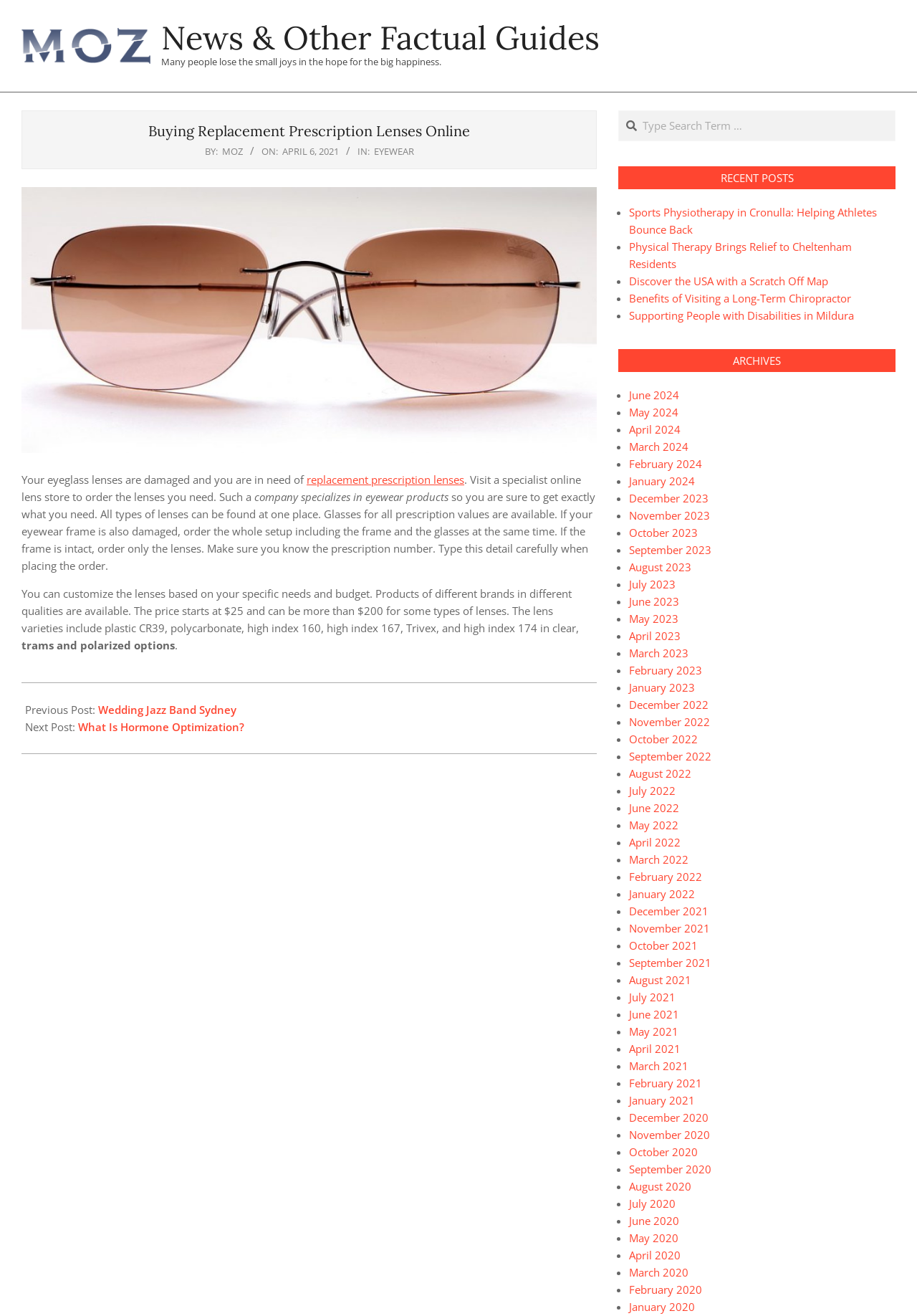Give a one-word or short-phrase answer to the following question: 
What is the topic of the article?

Buying Replacement Prescription Lenses Online